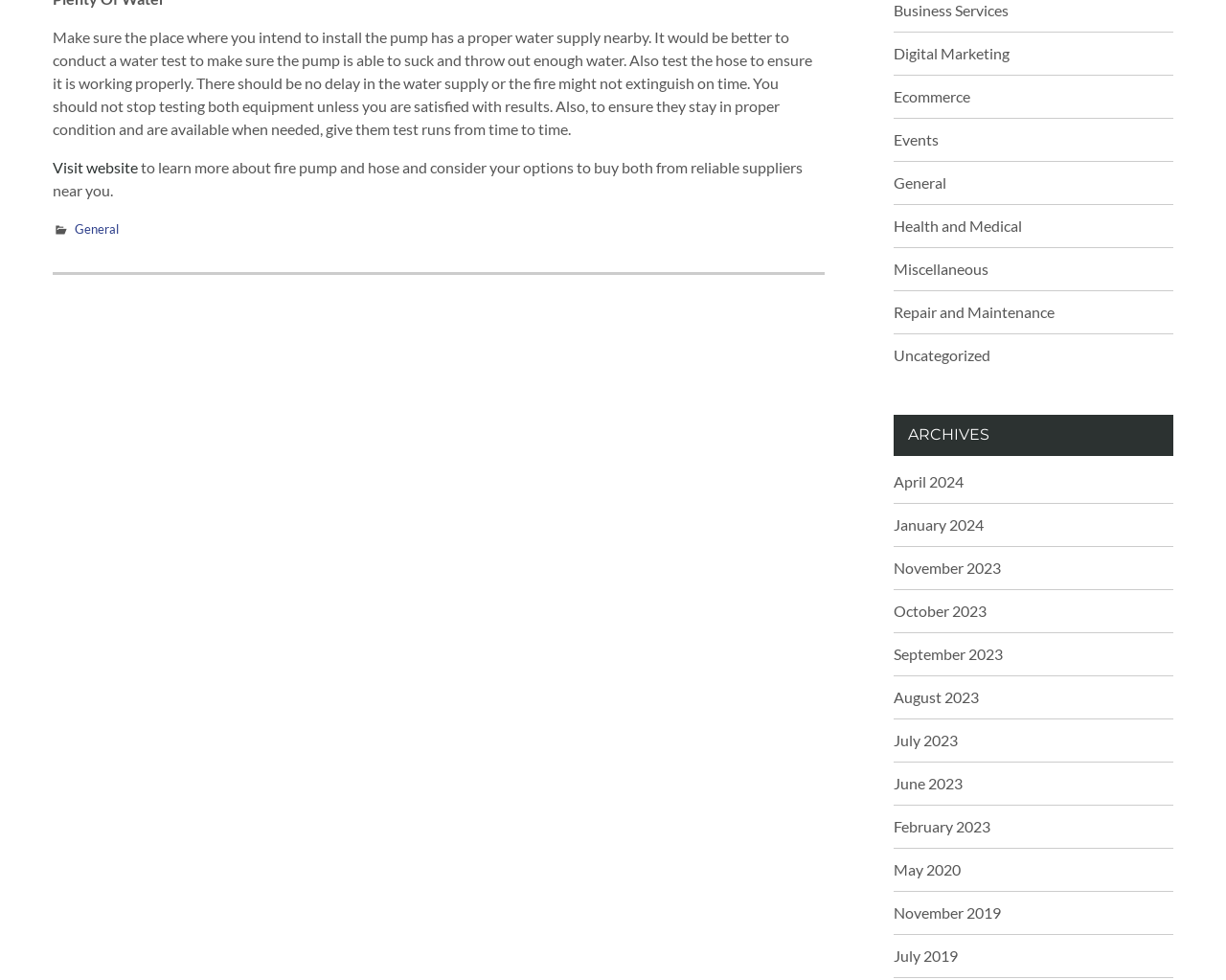Highlight the bounding box of the UI element that corresponds to this description: "Health and Medical".

[0.729, 0.221, 0.833, 0.239]